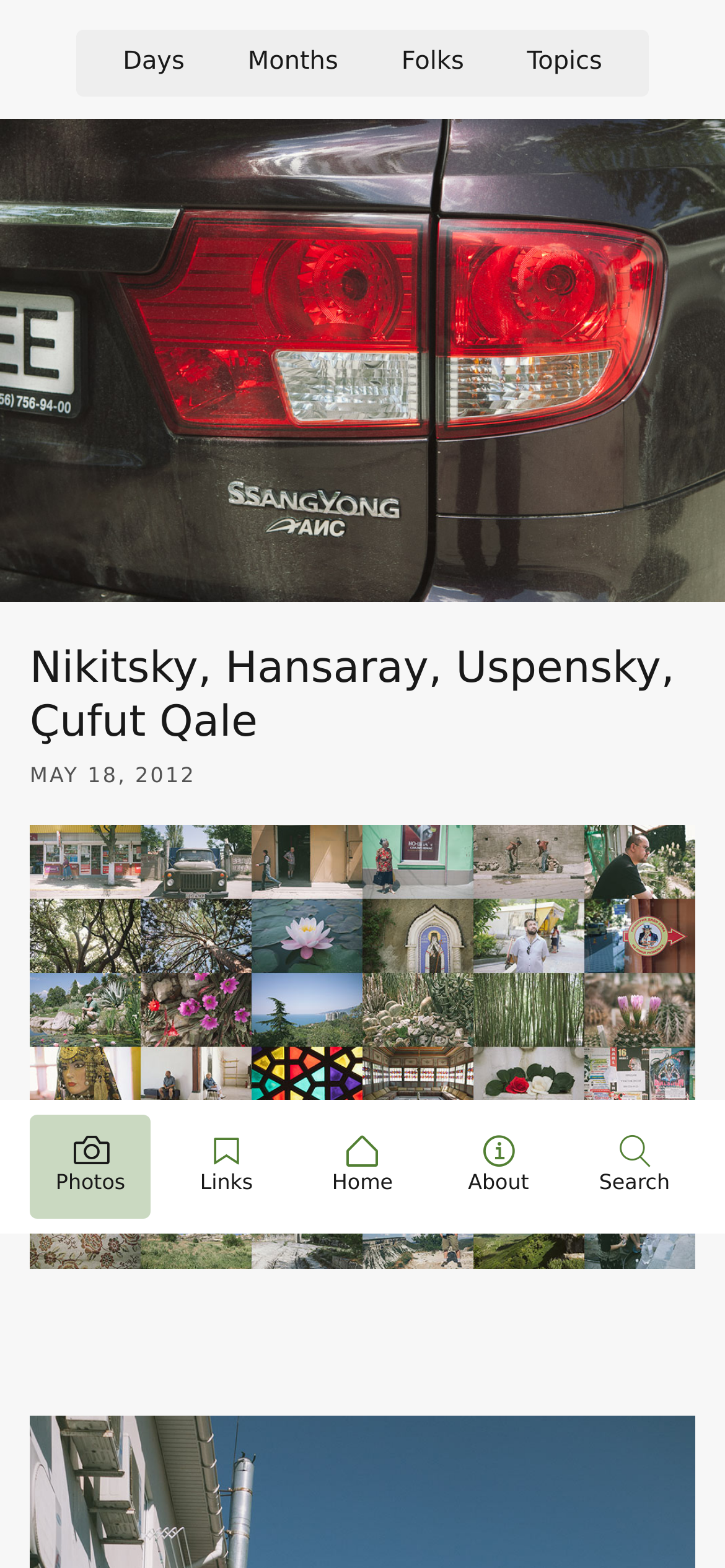What is the name of the palace visited after the botanical gardens?
Kindly offer a comprehensive and detailed response to the question.

Based on the meta description, it is mentioned that after visiting the Nikitsky Botanic Gardens, the author visited Bakhchisaray Palace, which is located somewhere.